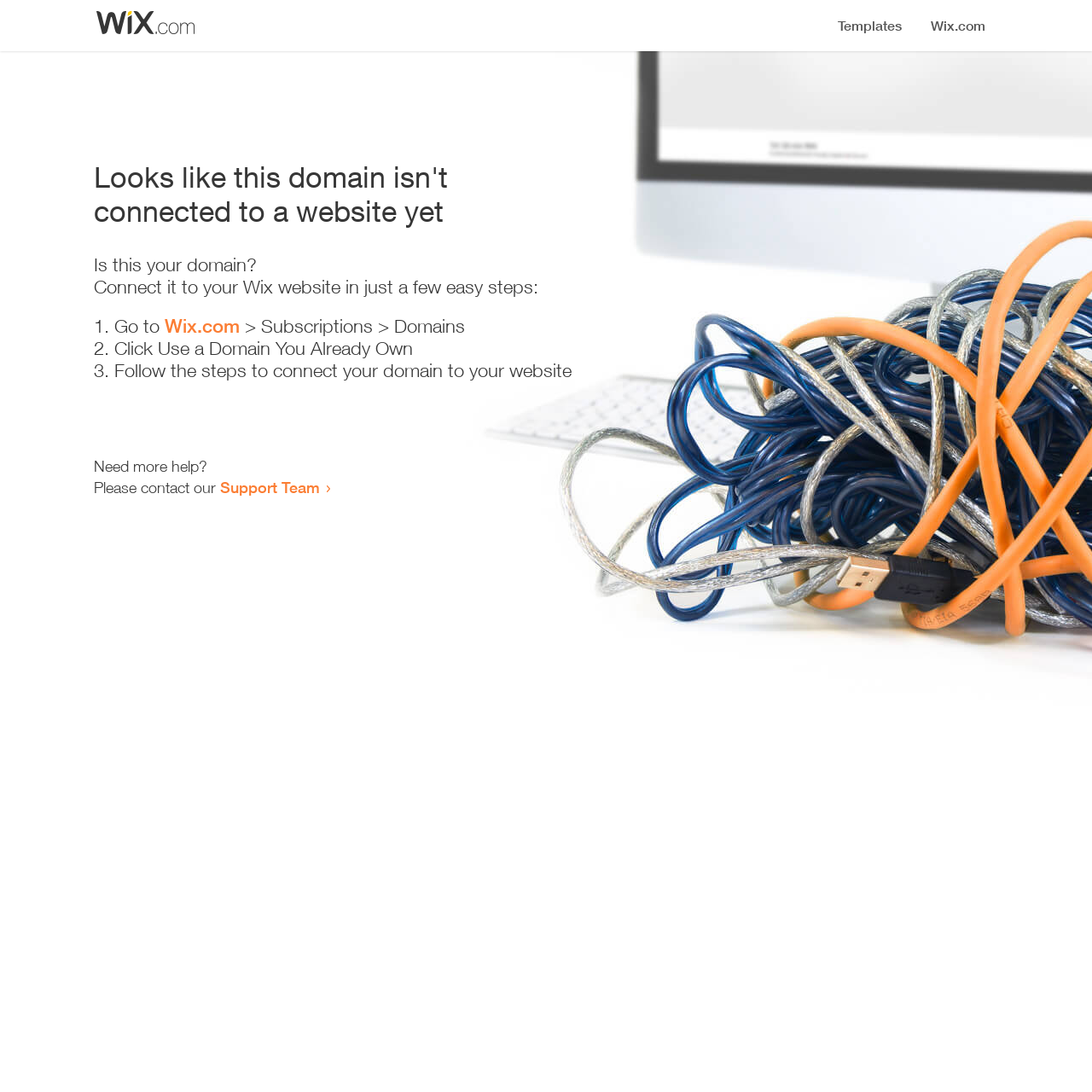What is the main issue with this domain?
Answer the question with detailed information derived from the image.

Based on the heading 'Looks like this domain isn't connected to a website yet', it is clear that the main issue with this domain is that it is not connected to a website.